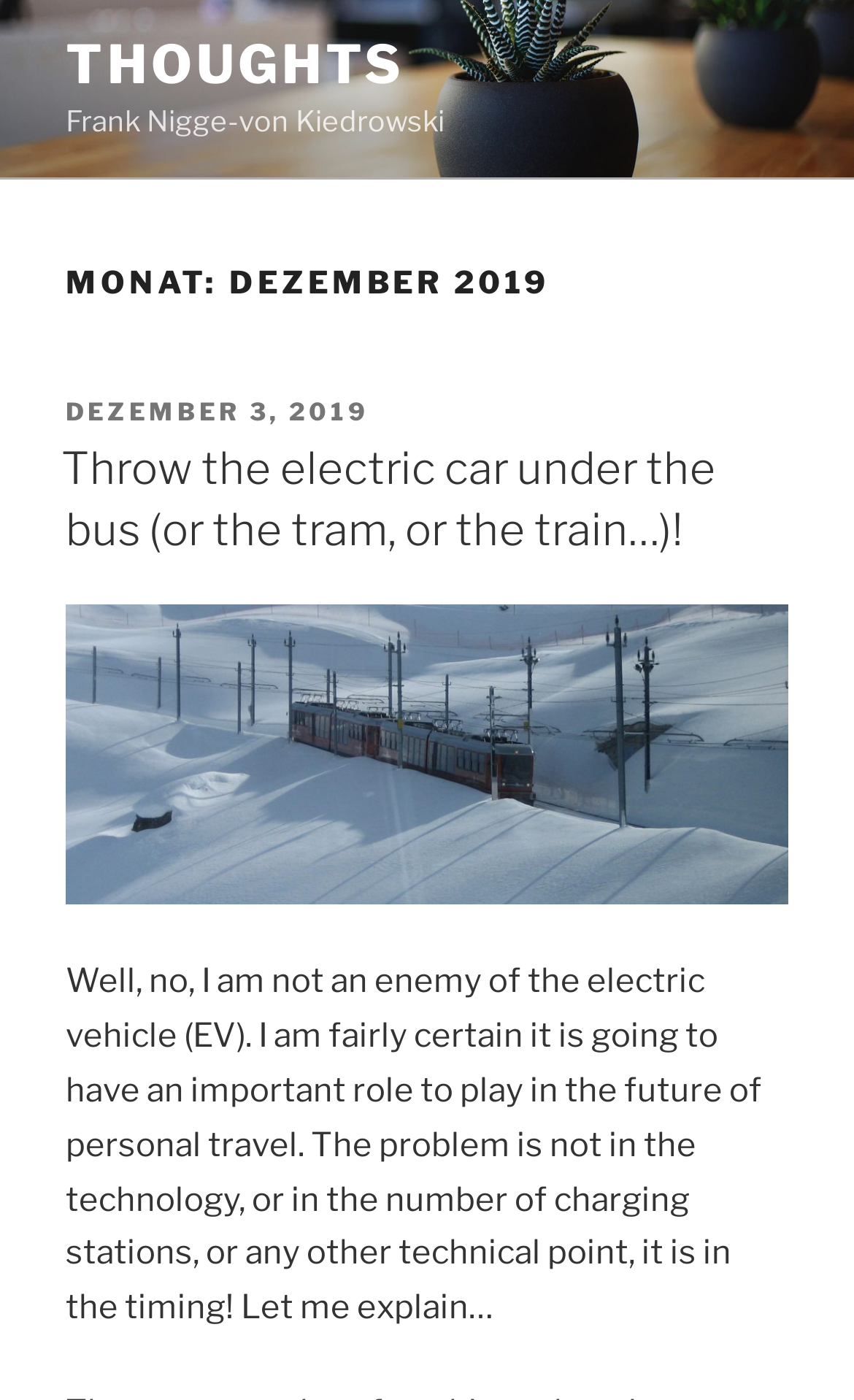What is the tone of the article?
Analyze the image and provide a thorough answer to the question.

The tone of the article is inferred from the sentence 'Well, no, I am not an enemy of the electric vehicle (EV).' with bounding box coordinates [0.077, 0.687, 0.892, 0.948], which suggests that the author is defending their stance on electric cars.